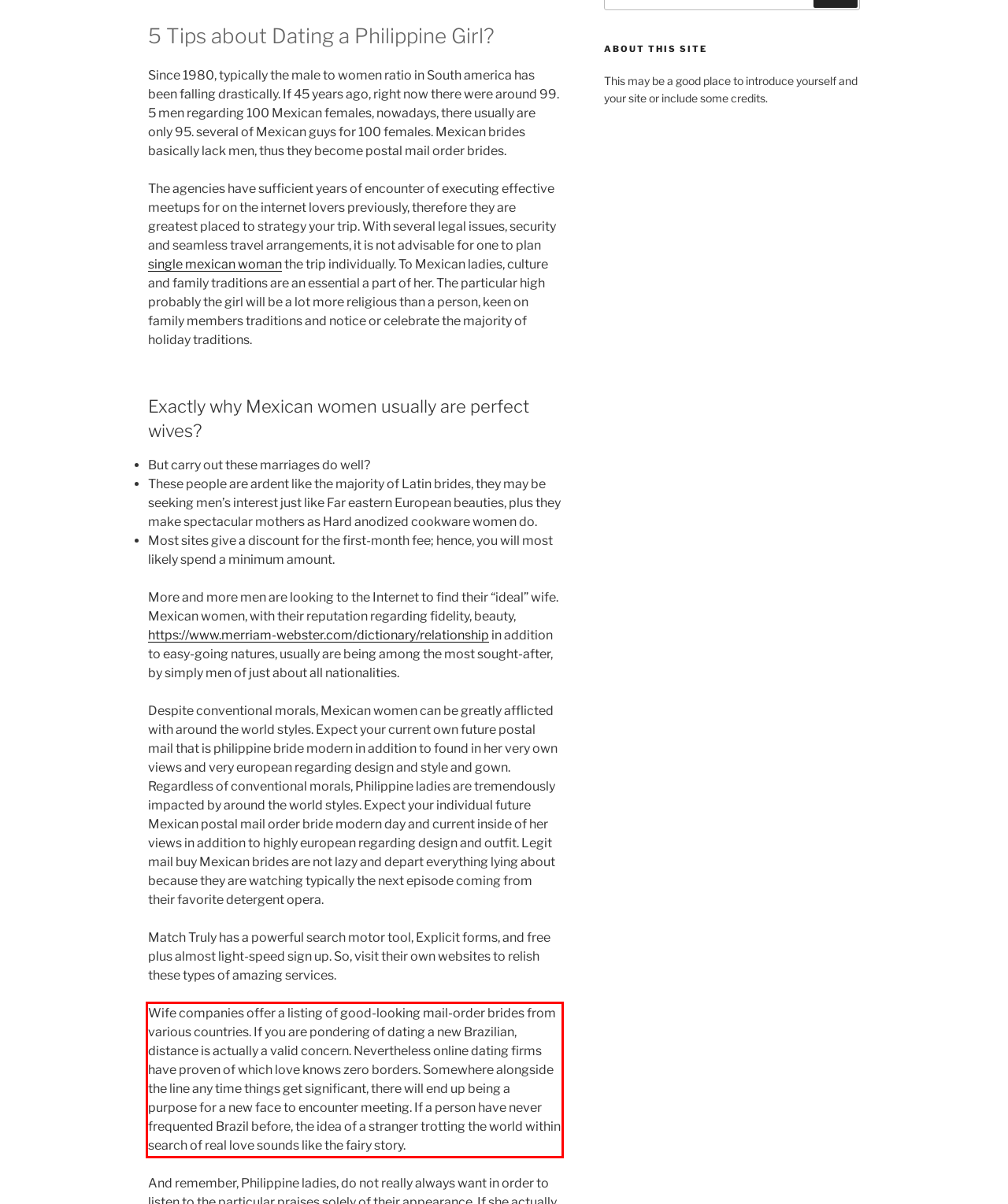Identify and transcribe the text content enclosed by the red bounding box in the given screenshot.

Wife companies offer a listing of good-looking mail-order brides from various countries. If you are pondering of dating a new Brazilian, distance is actually a valid concern. Nevertheless online dating firms have proven of which love knows zero borders. Somewhere alongside the line any time things get significant, there will end up being a purpose for a new face to encounter meeting. If a person have never frequented Brazil before, the idea of a stranger trotting the world within search of real love sounds like the fairy story.